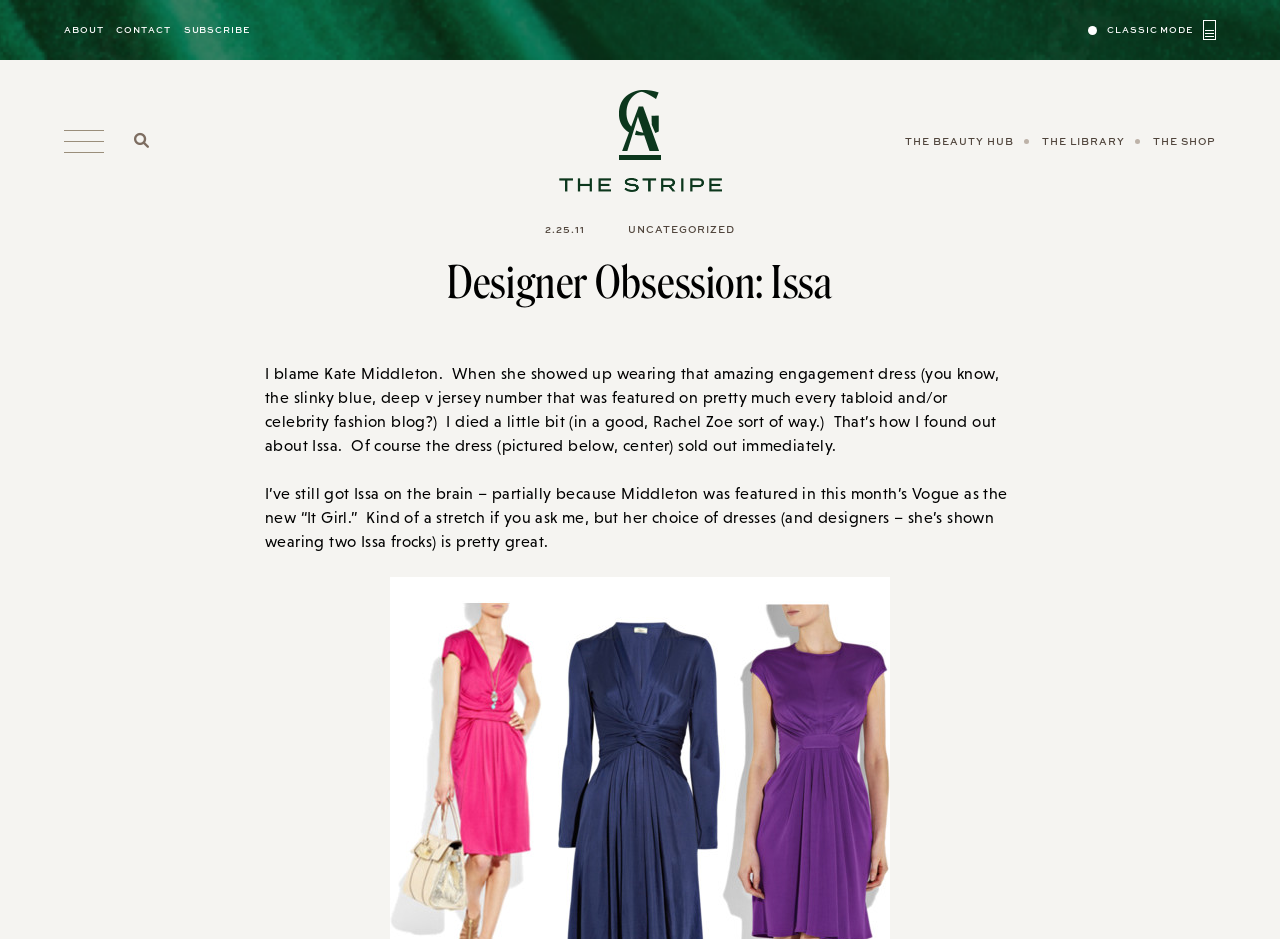Locate the bounding box coordinates of the element to click to perform the following action: 'Search for something'. The coordinates should be given as four float values between 0 and 1, in the form of [left, top, right, bottom].

[0.05, 0.124, 0.904, 0.198]